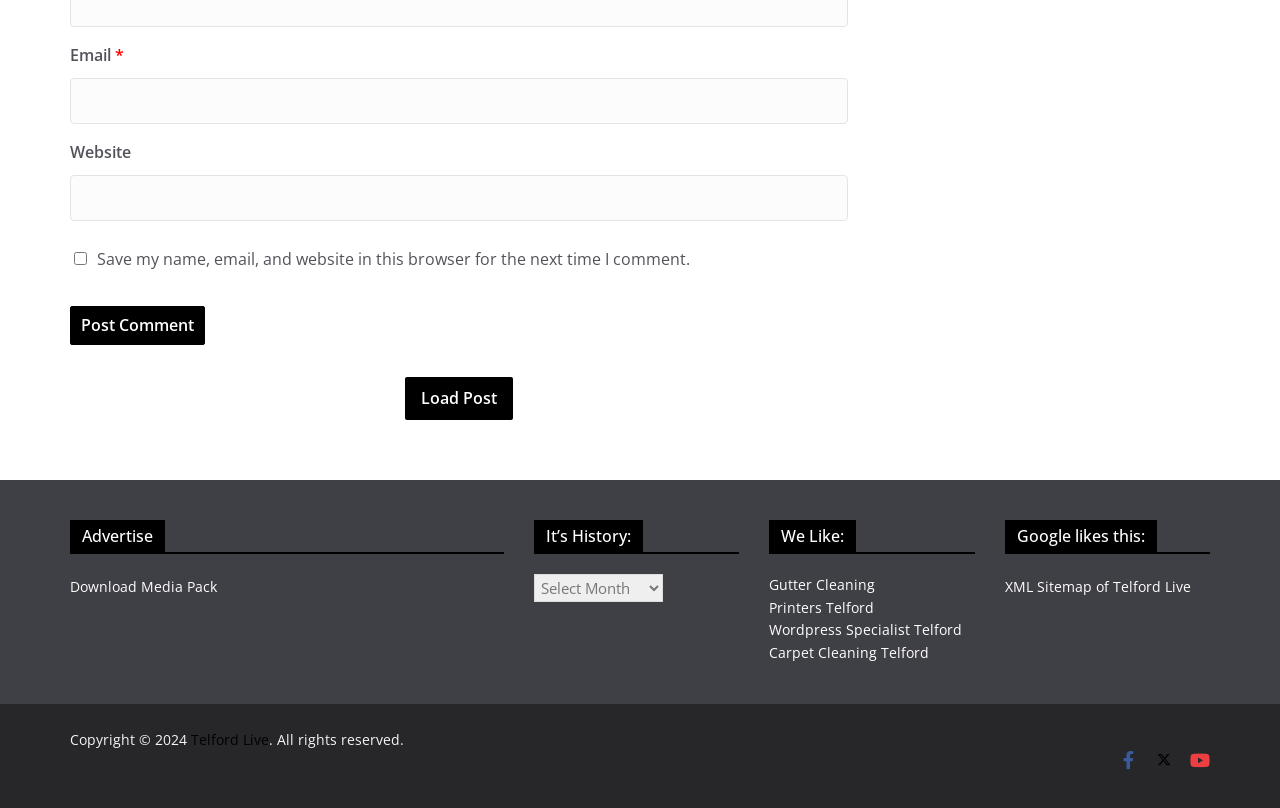Locate the bounding box coordinates of the element's region that should be clicked to carry out the following instruction: "Click Download Media Pack". The coordinates need to be four float numbers between 0 and 1, i.e., [left, top, right, bottom].

[0.055, 0.715, 0.17, 0.738]